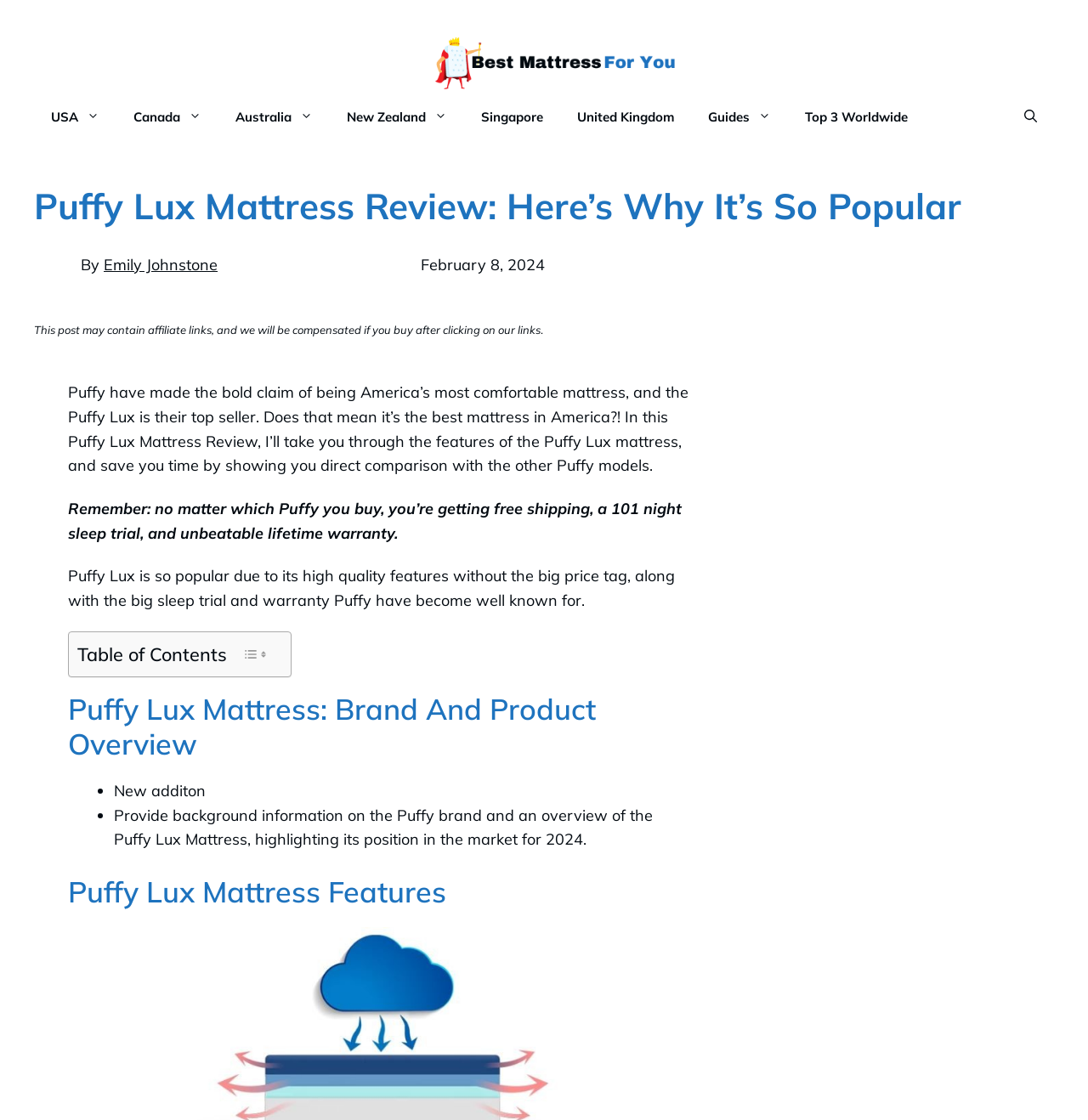Utilize the information from the image to answer the question in detail:
What is the purpose of the table of contents?

I found this information by looking at the table of contents section on the webpage. The table of contents has a toggle button that allows users to expand or collapse the table of contents.